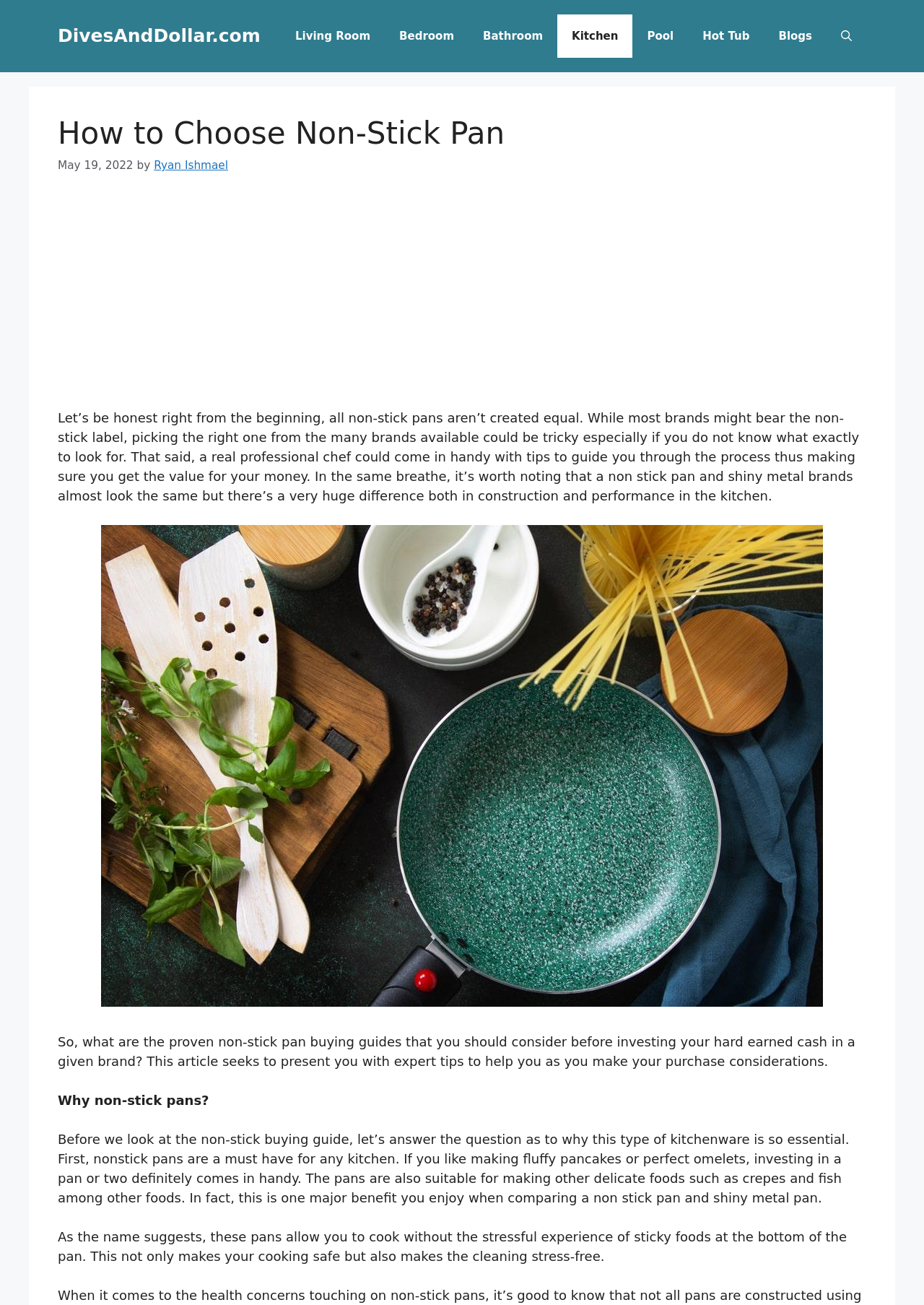Extract the bounding box for the UI element that matches this description: "Bedroom".

[0.416, 0.011, 0.507, 0.044]